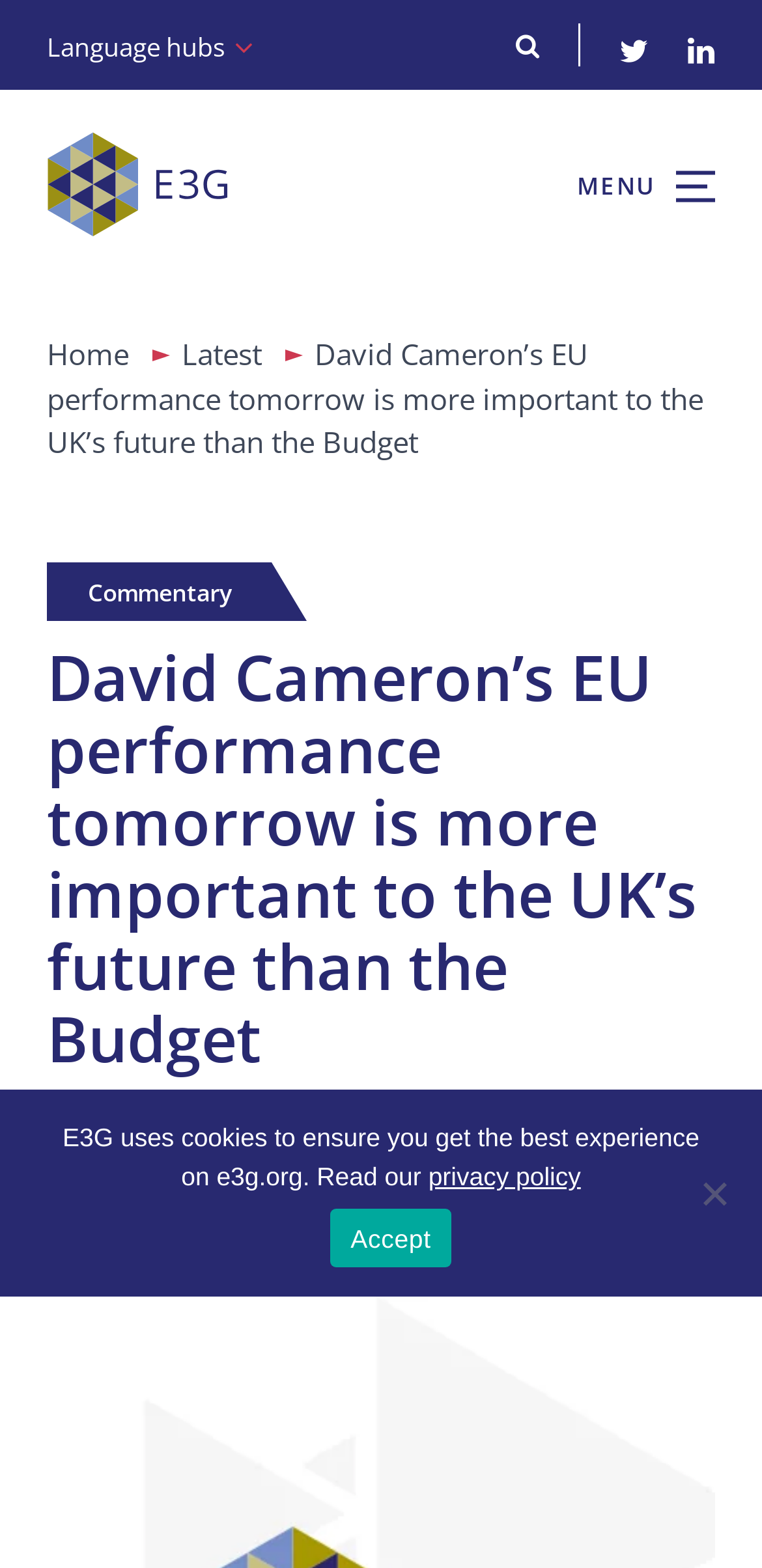Determine the bounding box coordinates of the region to click in order to accomplish the following instruction: "View the latest news". Provide the coordinates as four float numbers between 0 and 1, specifically [left, top, right, bottom].

[0.238, 0.213, 0.344, 0.238]